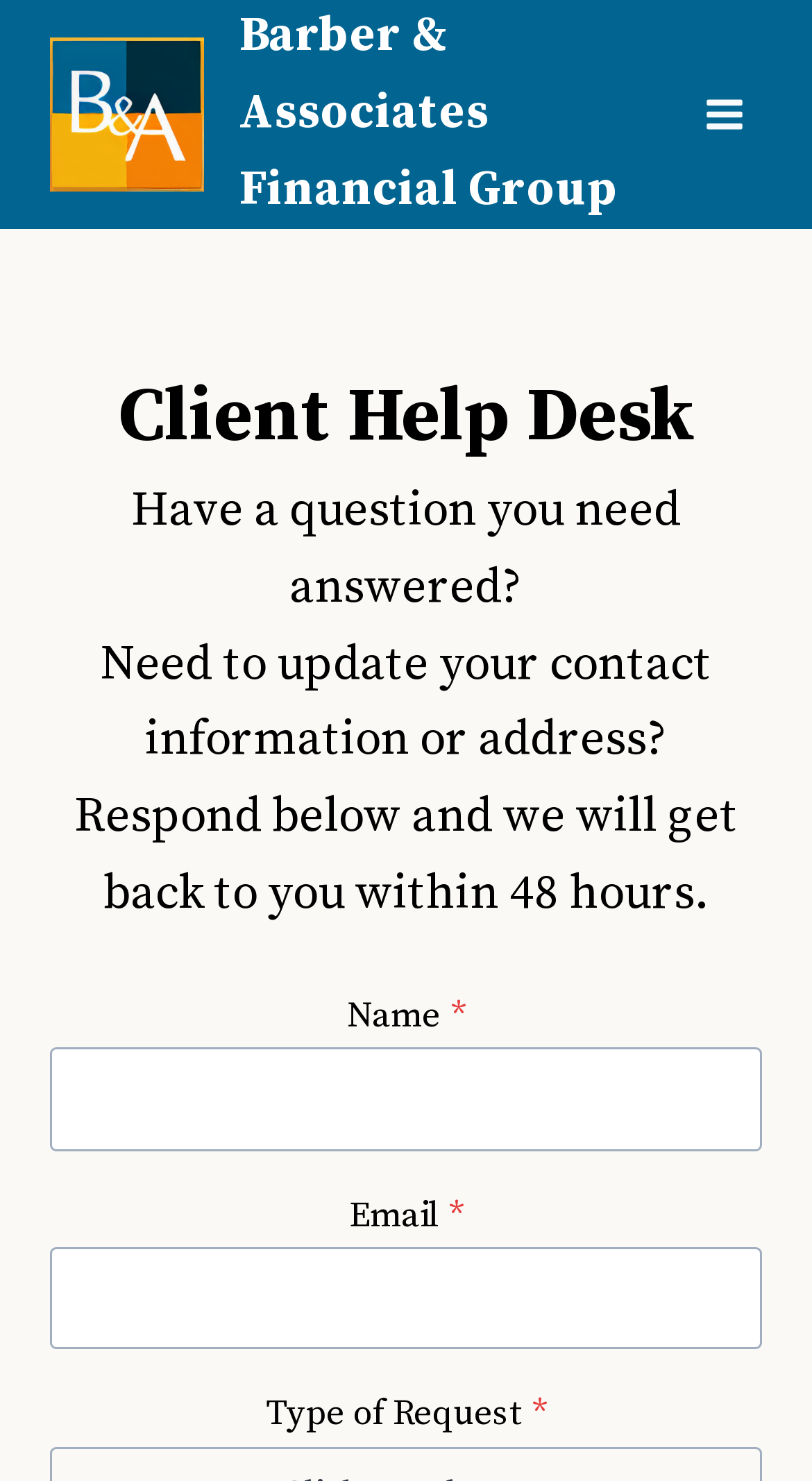How many fields are there to submit a request?
Answer the question with a thorough and detailed explanation.

There are three fields to submit a request: 'Name', 'Email', and 'Type of Request'. These fields are located below the introductory text and are necessary to submit a request.